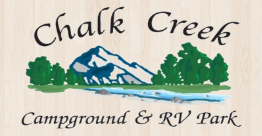Please study the image and answer the question comprehensively:
What type of travelers is the campground suitable for?

The logo indicates that the campground offers dual facilities for both camping enthusiasts and RV travelers, as mentioned in the phrase 'Campground & RV Park' below the name 'Chalk Creek'.